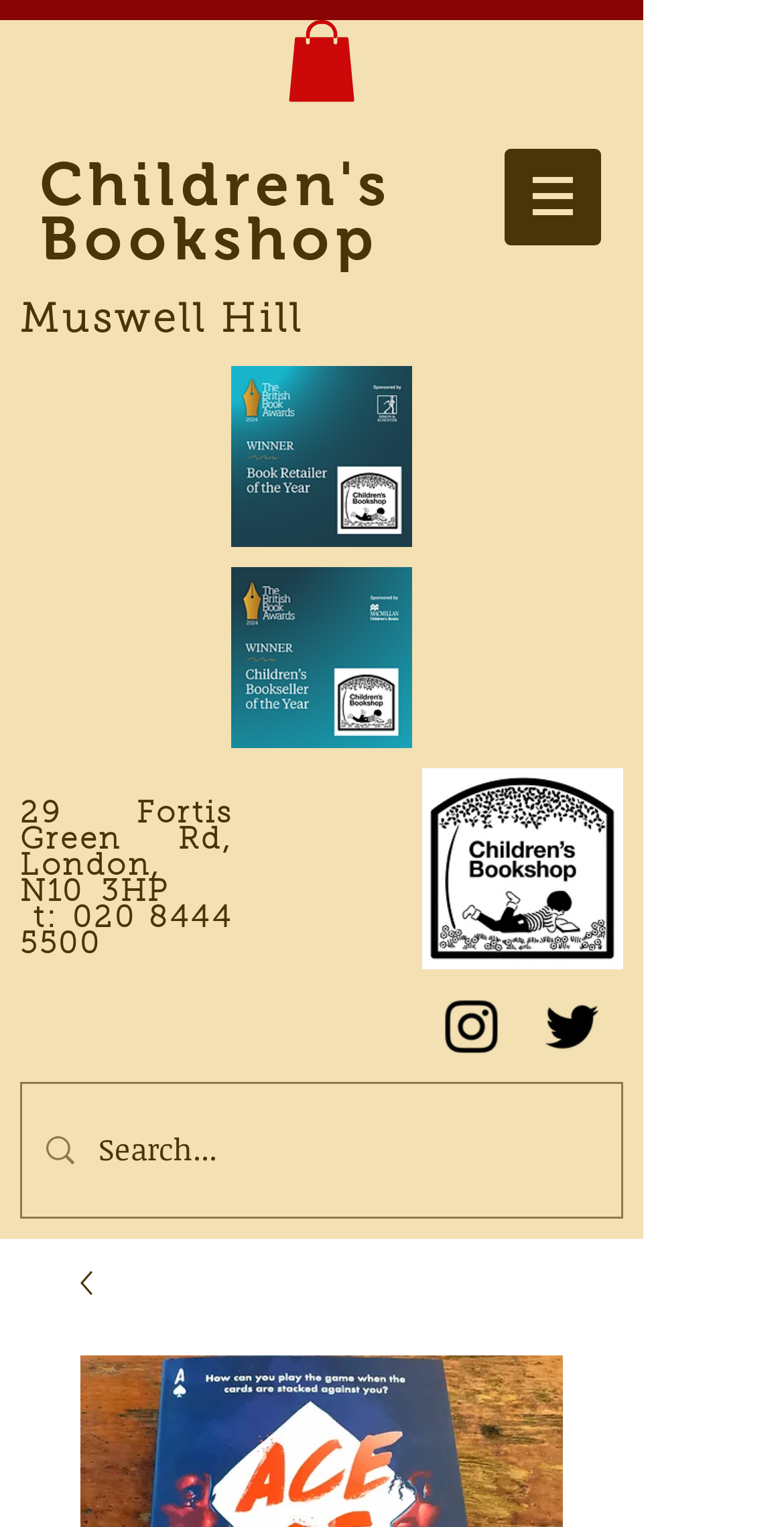Find and provide the bounding box coordinates for the UI element described with: "Muswell Hill".

[0.026, 0.197, 0.387, 0.223]